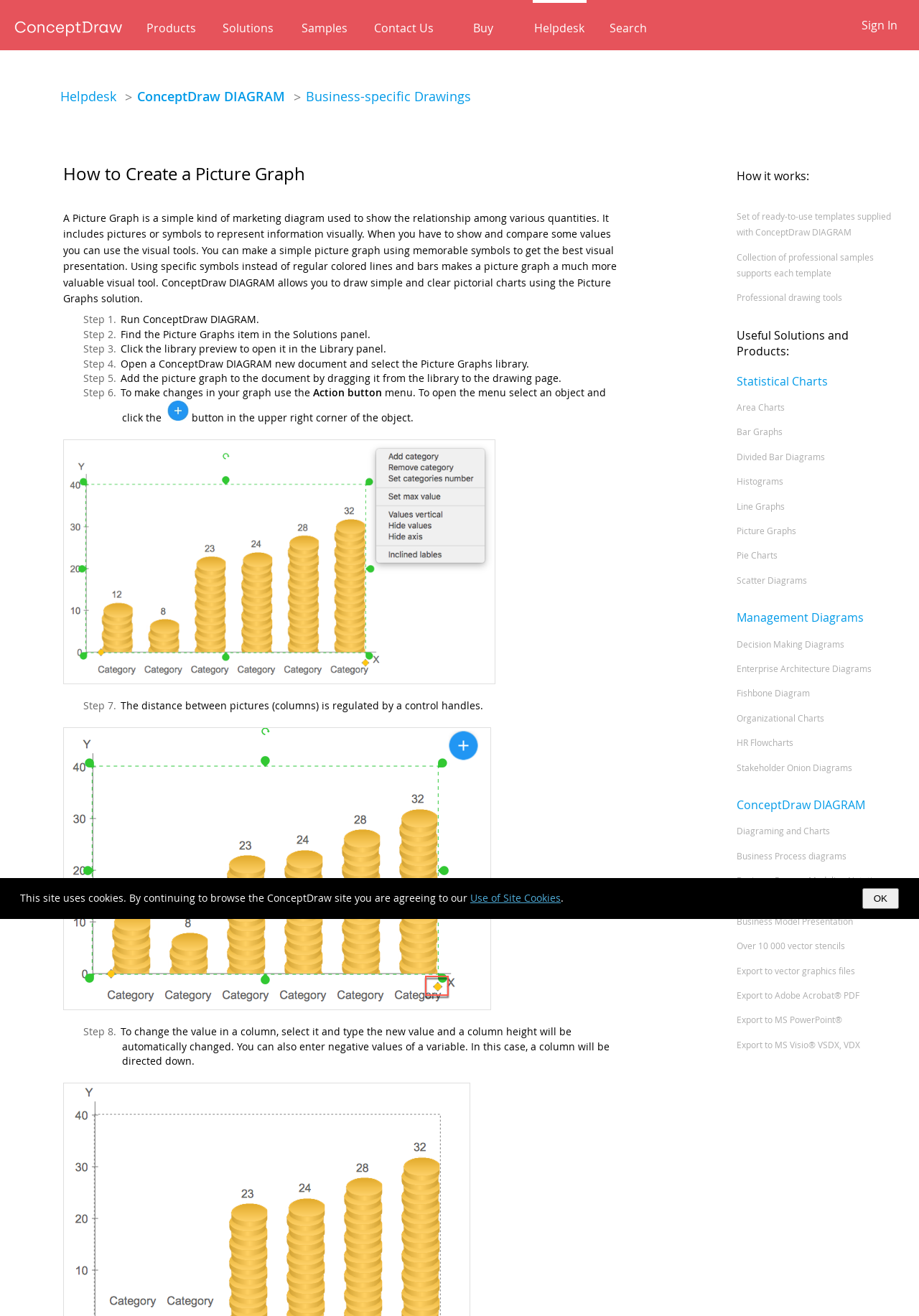Please identify the bounding box coordinates of where to click in order to follow the instruction: "Sign in to the account".

[0.938, 0.012, 0.977, 0.026]